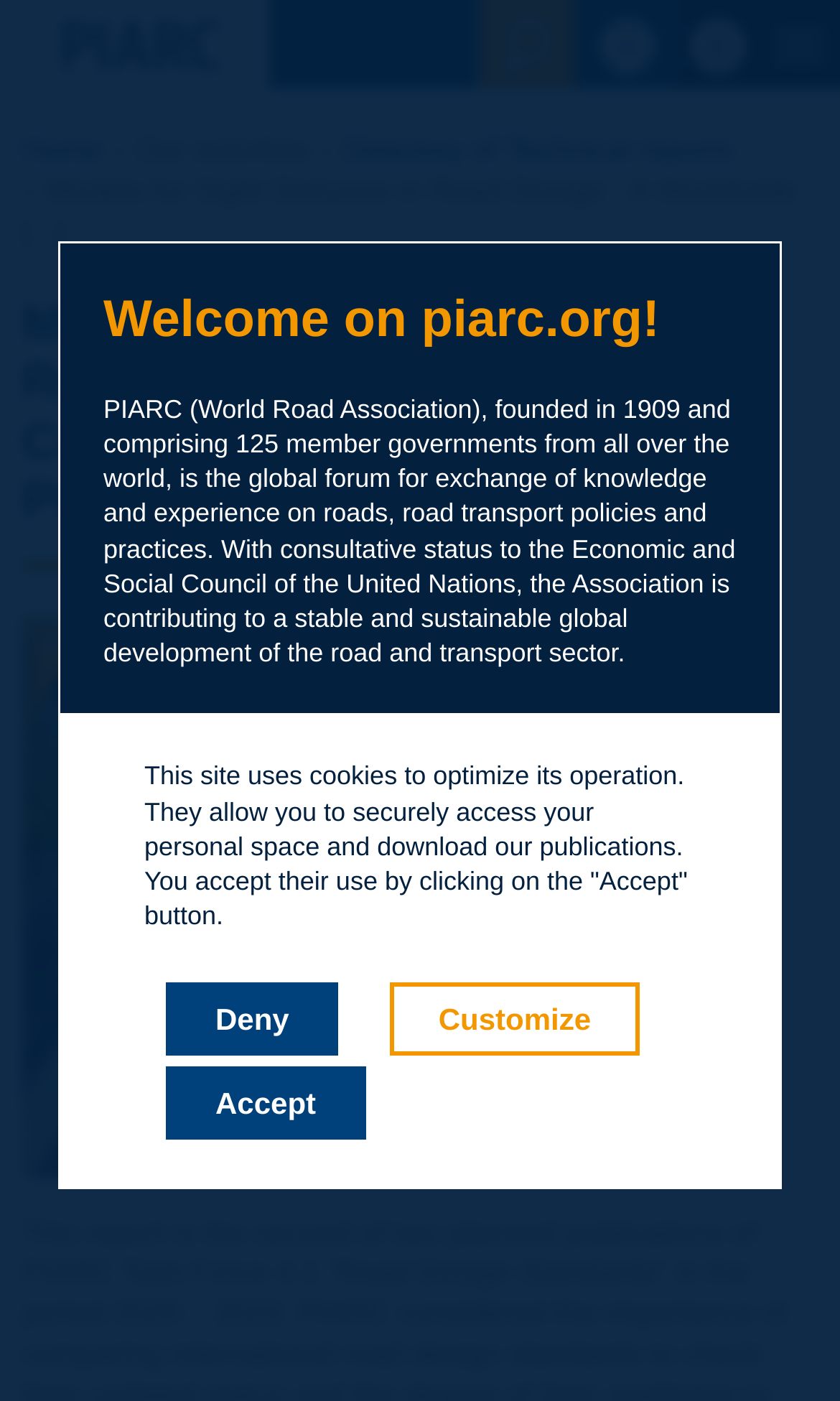Illustrate the webpage thoroughly, mentioning all important details.

The webpage is about the World Road Association, also known as PIARC, and its virtual library. At the top left corner, there is a heading that reads "Welcome on piarc.org!" followed by a brief description of PIARC, which is a global forum for exchange of knowledge and experience on roads, road transport policies, and practices.

Below this description, there is a notice about the use of cookies on the site, which allows users to securely access their personal space and download publications. This notice is accompanied by three buttons: "Deny", "Customize", and "Accept".

On the top left side, there is a PIARC logo, which is an image, and a link to the PIARC homepage. Next to it, there are four buttons with icons, which seem to be navigation buttons.

The main content of the page is about a specific publication, "Models for Sight Distance in Road Design - A Worldwide Comparison of Standards - A PIARC Technical Report". This title is also a heading, and it is located below the PIARC logo and navigation buttons. There is a brief description of the publication, which is truncated with an ellipsis.

On the top navigation bar, there are links to "Home", "Our activities", and "Directory of Technical reports".